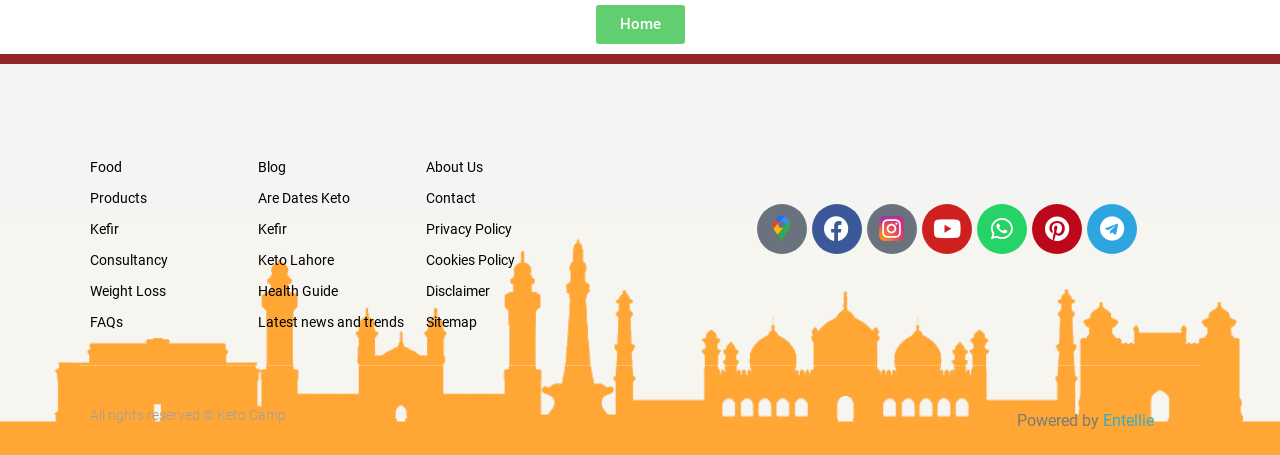Please specify the bounding box coordinates of the region to click in order to perform the following instruction: "Read about Kefir".

[0.07, 0.474, 0.186, 0.531]